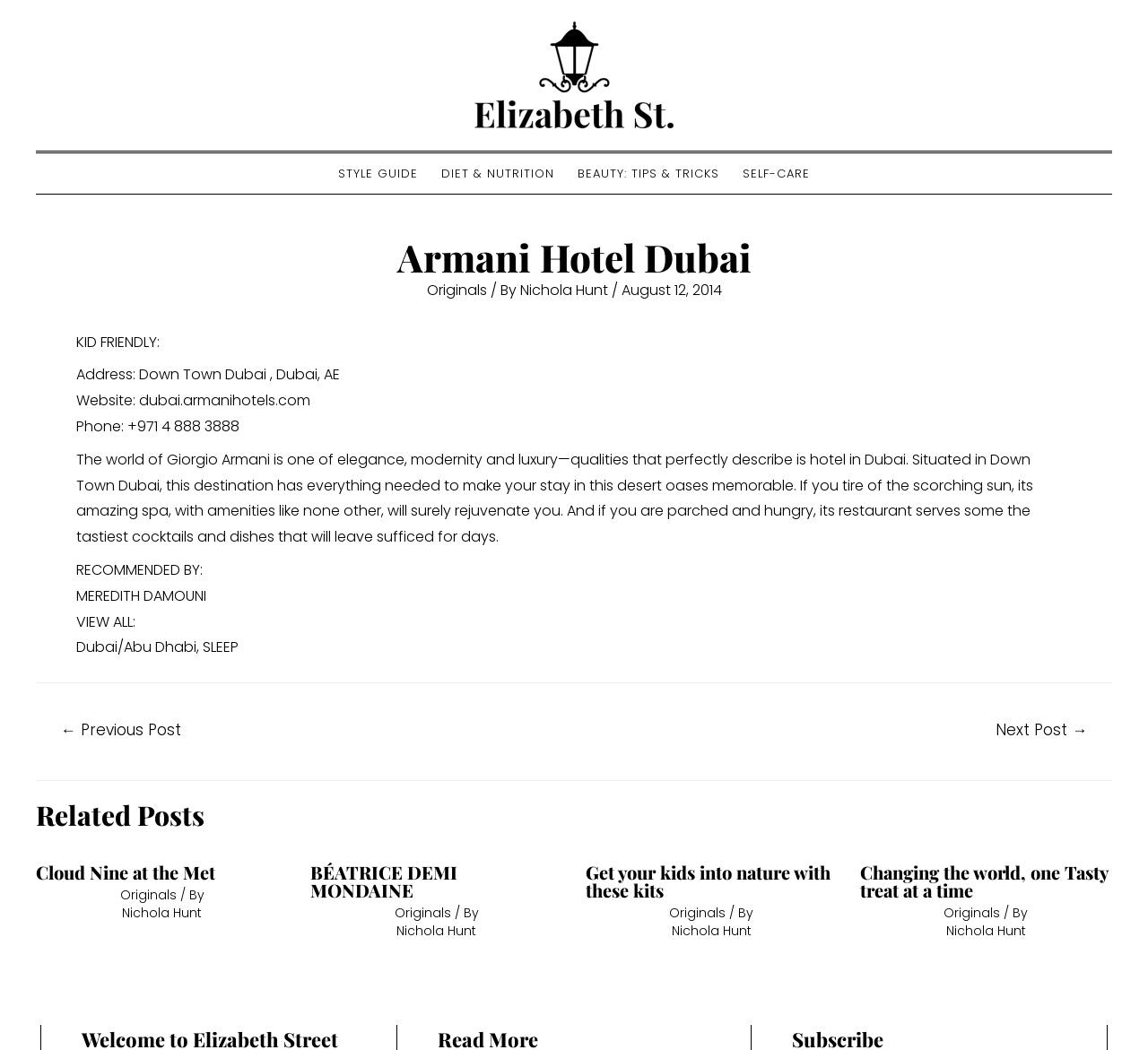Carefully examine the image and provide an in-depth answer to the question: What is the category of the post 'Get your kids into nature with these kits'?

The webpage has a static text 'Dubai/Abu Dhabi, SLEEP' which suggests that the post 'Get your kids into nature with these kits' belongs to the category SLEEP.